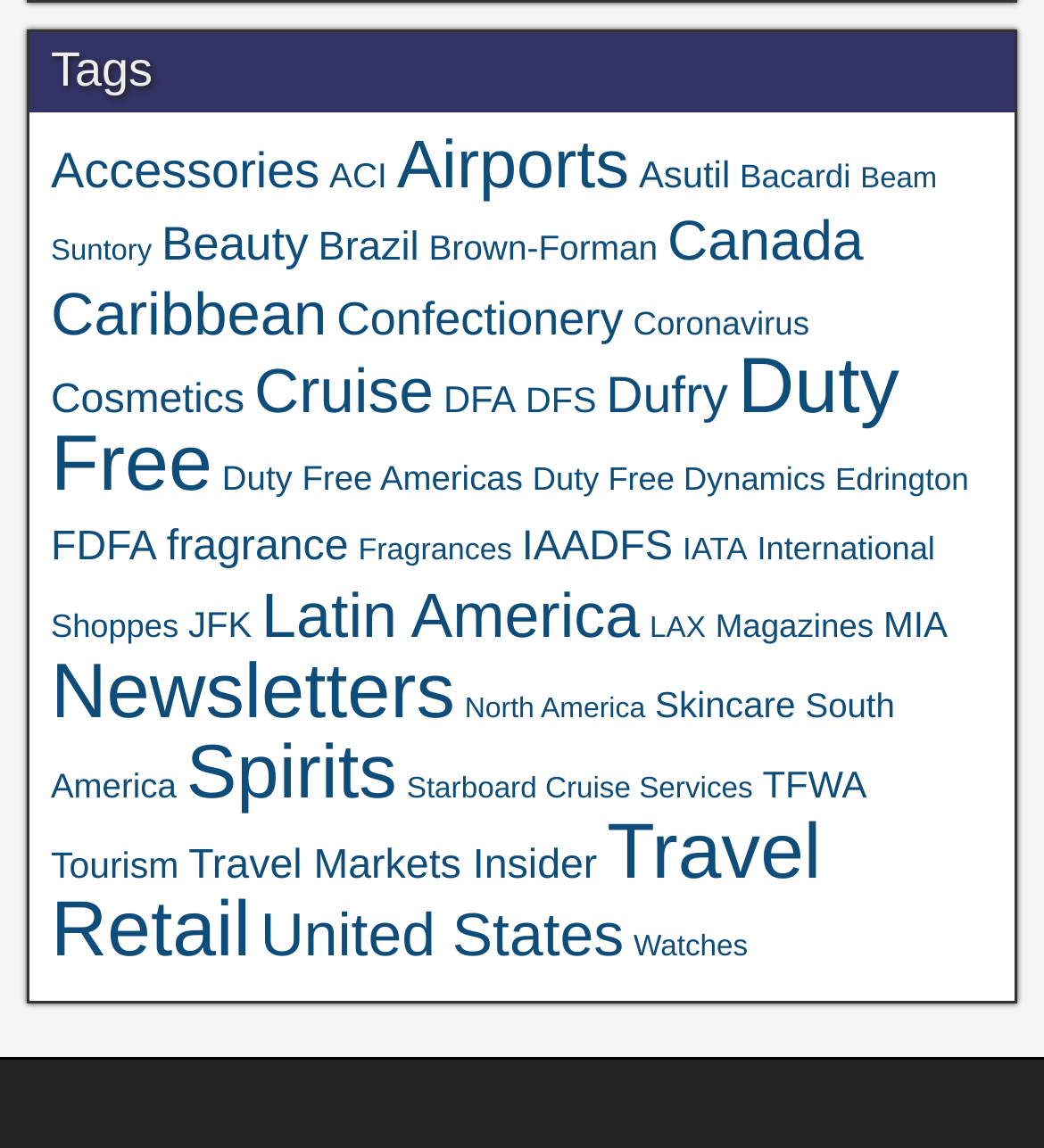Locate the bounding box coordinates of the element to click to perform the following action: 'Browse Duty Free'. The coordinates should be given as four float values between 0 and 1, in the form of [left, top, right, bottom].

[0.049, 0.293, 0.861, 0.438]